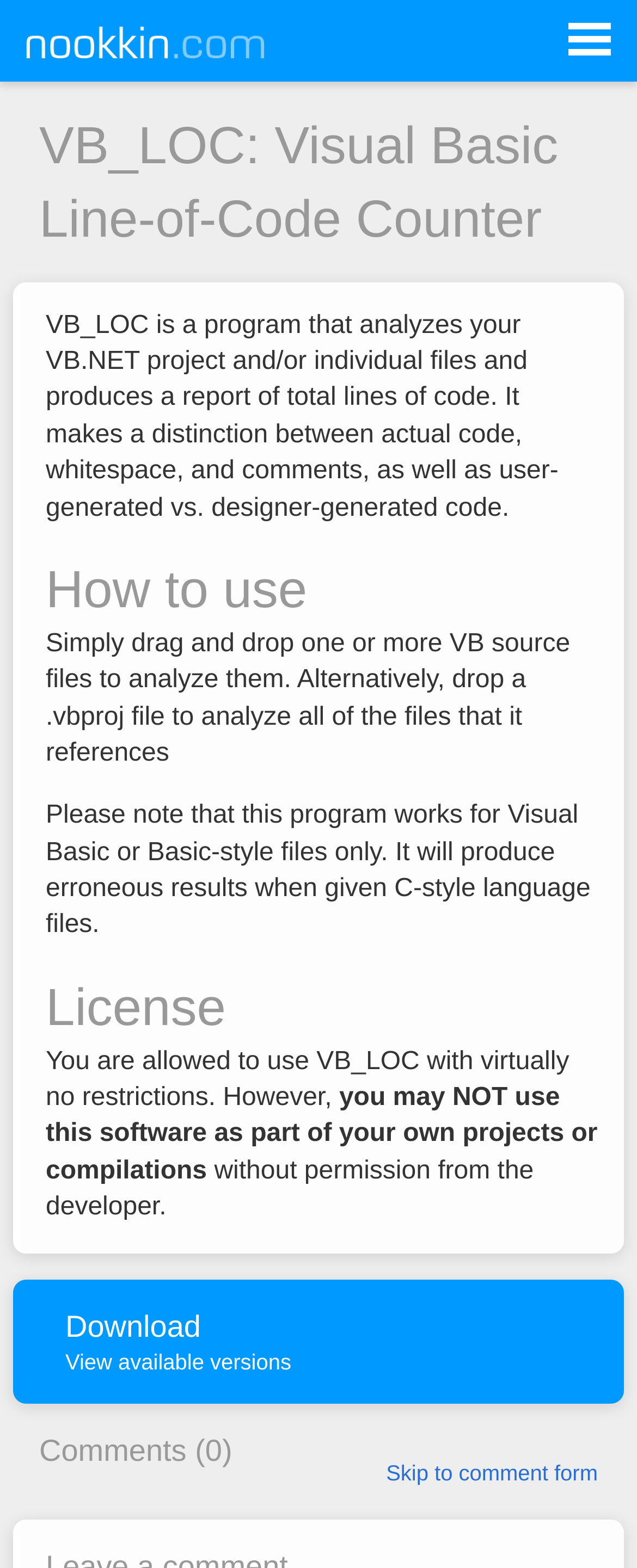What is the license restriction of VB_LOC?
Please provide a comprehensive and detailed answer to the question.

According to the webpage, you are allowed to use VB_LOC with virtually no restrictions, but you may NOT use this software as part of your own projects or compilations without permission from the developer.